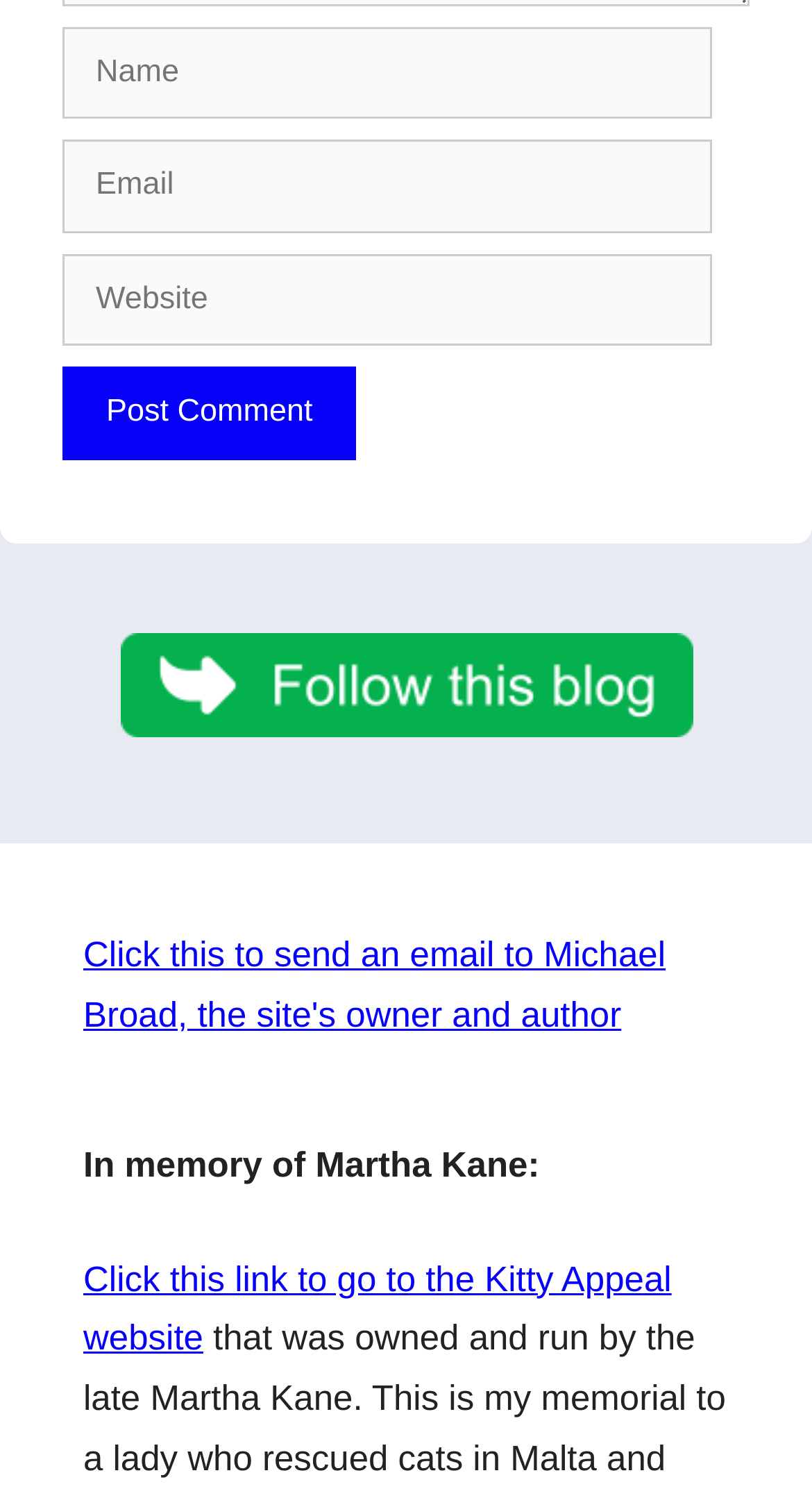Using a single word or phrase, answer the following question: 
What is the name of the website that can be visited by clicking a link?

Kitty Appeal website